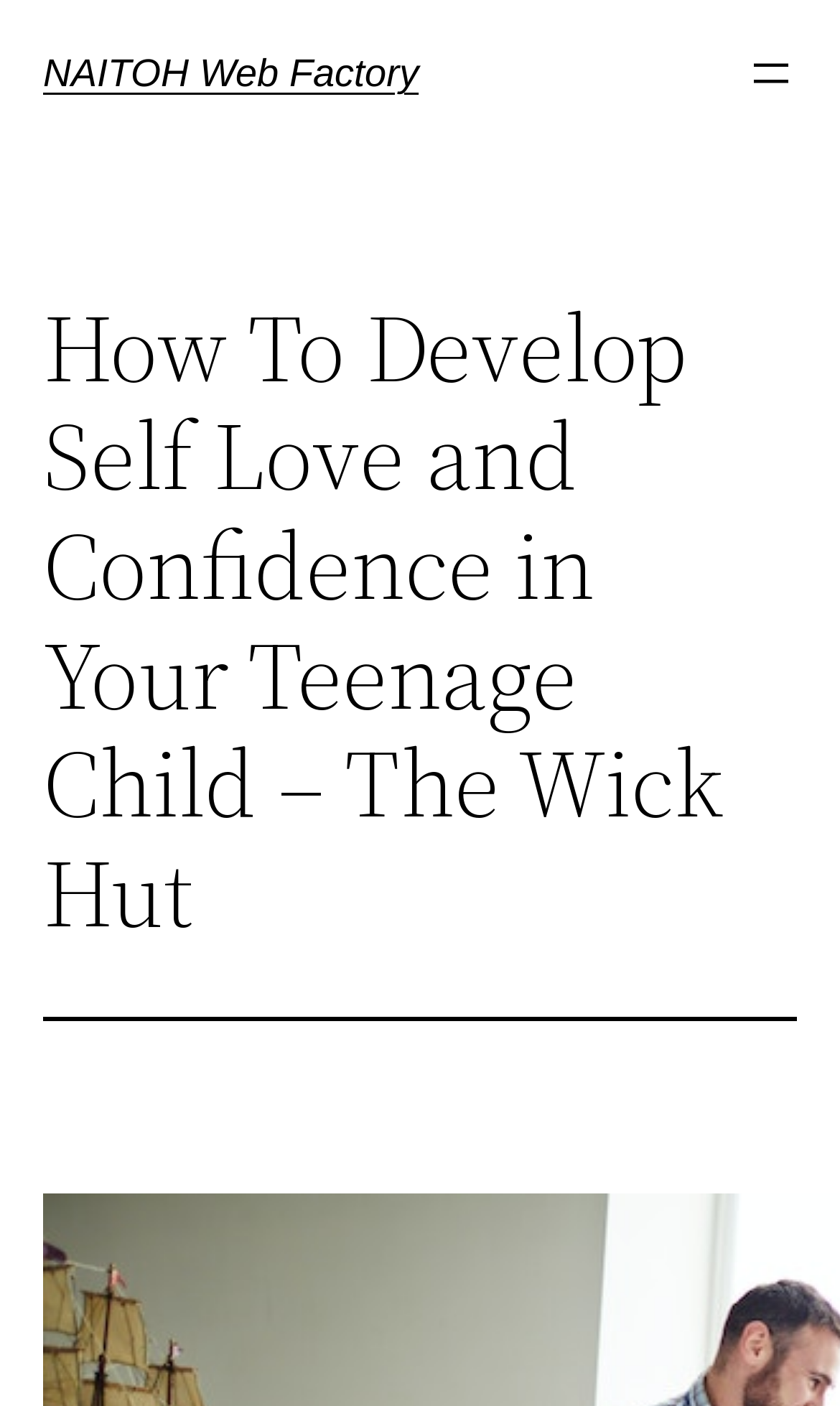Bounding box coordinates are specified in the format (top-left x, top-left y, bottom-right x, bottom-right y). All values are floating point numbers bounded between 0 and 1. Please provide the bounding box coordinate of the region this sentence describes: aria-label="Open menu"

[0.887, 0.034, 0.949, 0.071]